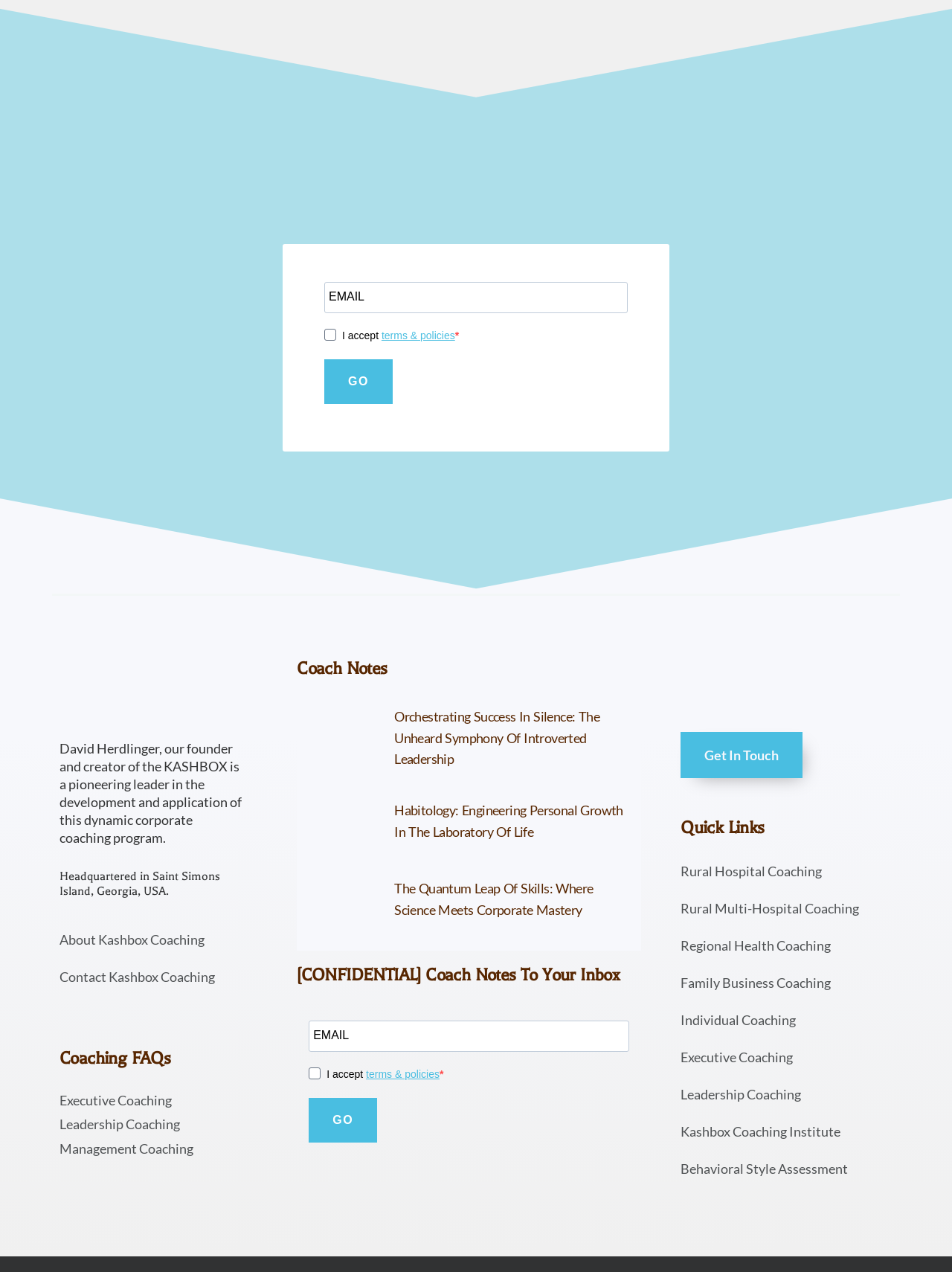Where is the company headquartered?
Based on the screenshot, respond with a single word or phrase.

Saint Simons Island, Georgia, USA